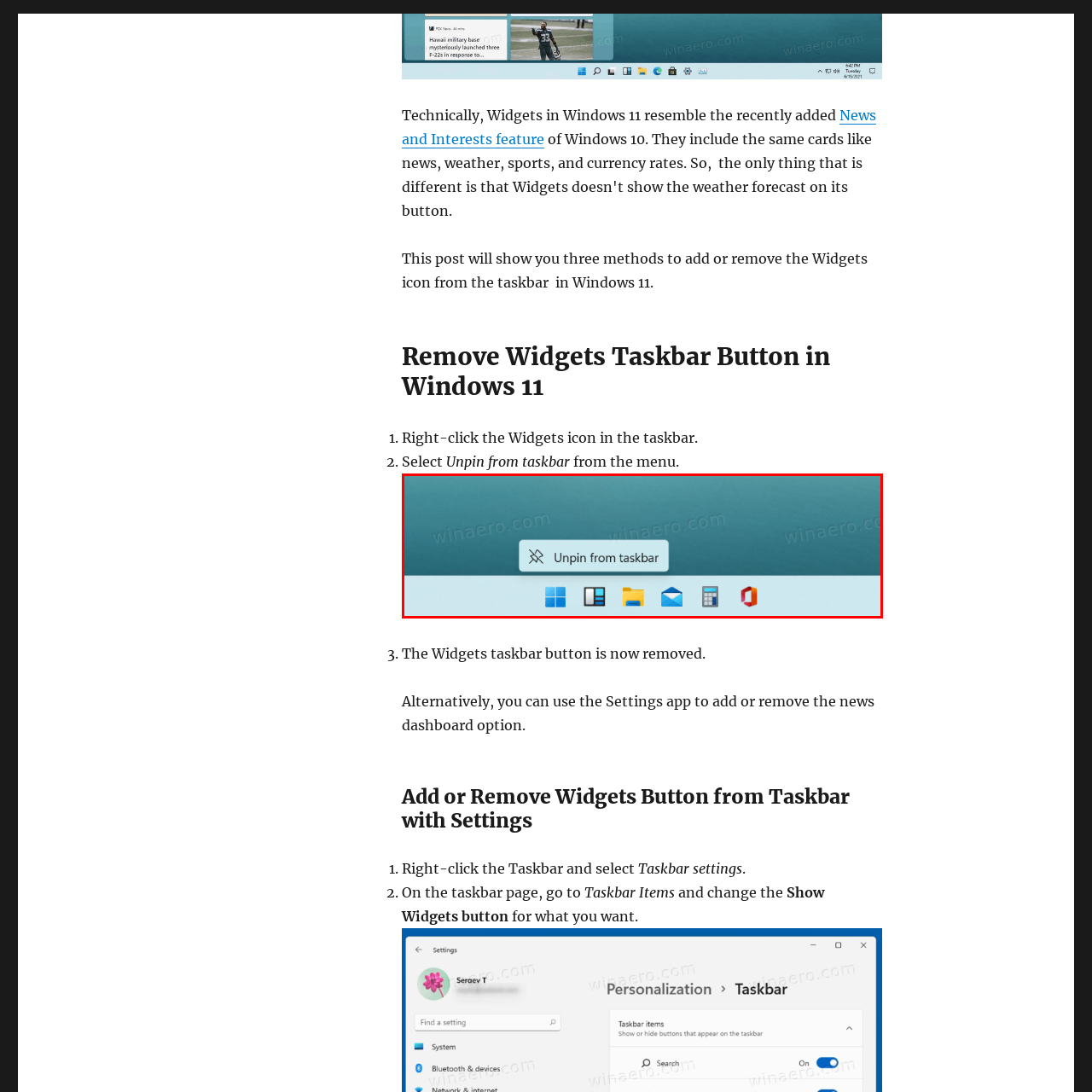Focus on the section marked by the red bounding box and reply with a single word or phrase: What application icons are visible on the taskbar?

Start menu, file explorer, email, Microsoft Office